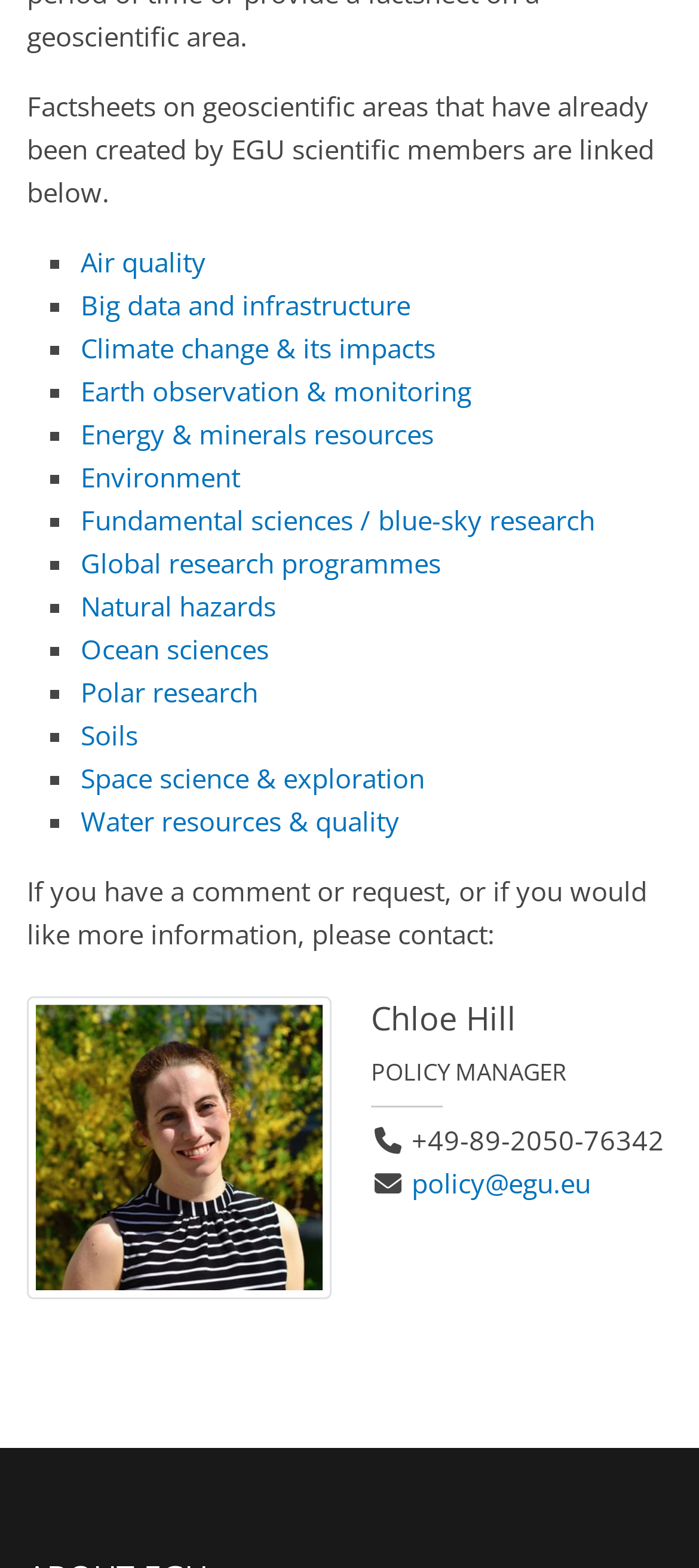Find the bounding box coordinates of the element to click in order to complete the given instruction: "go to home page."

None